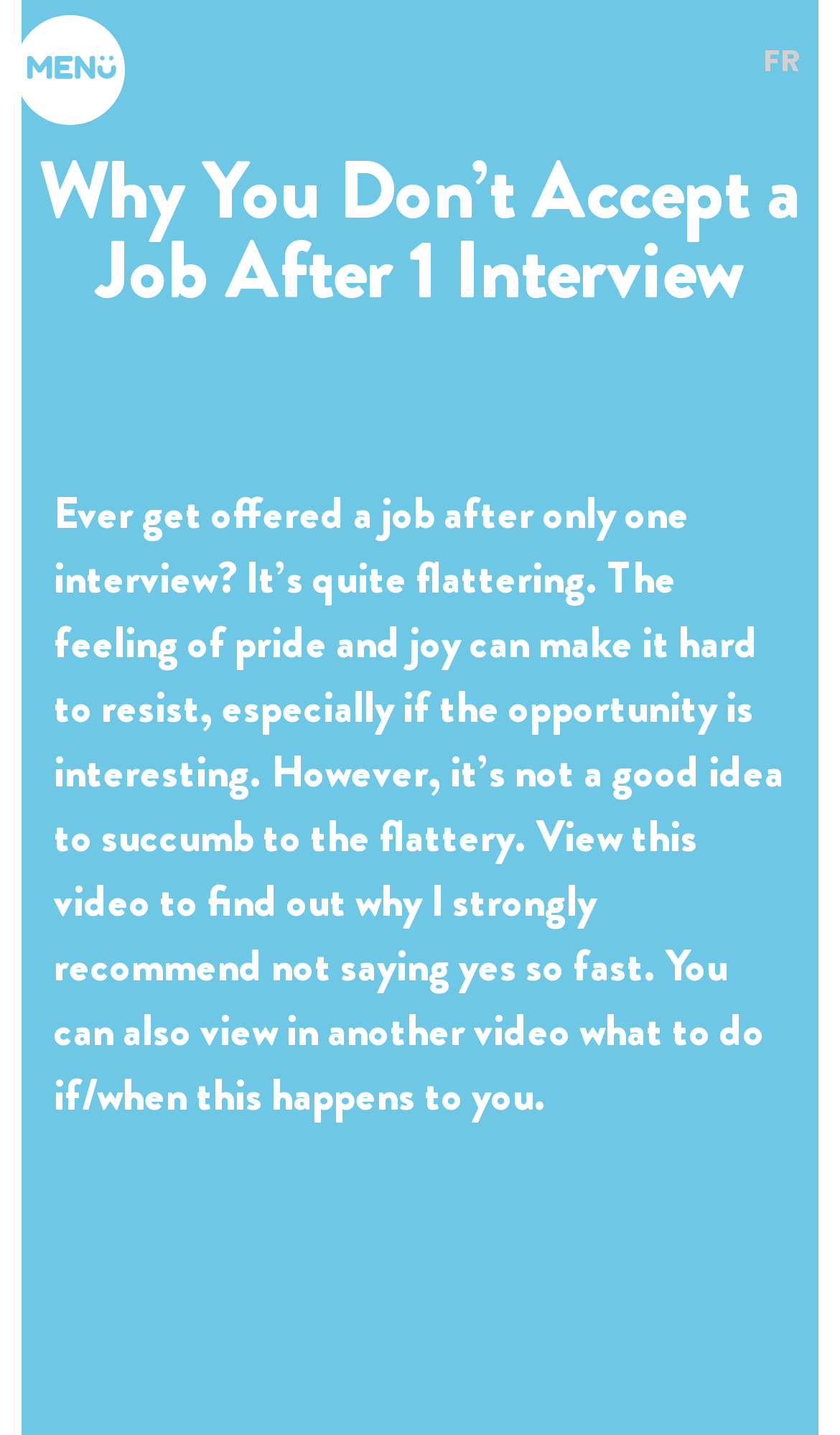Please locate the bounding box coordinates of the element that should be clicked to complete the given instruction: "Switch to French language".

[0.856, 0.008, 1.0, 0.077]